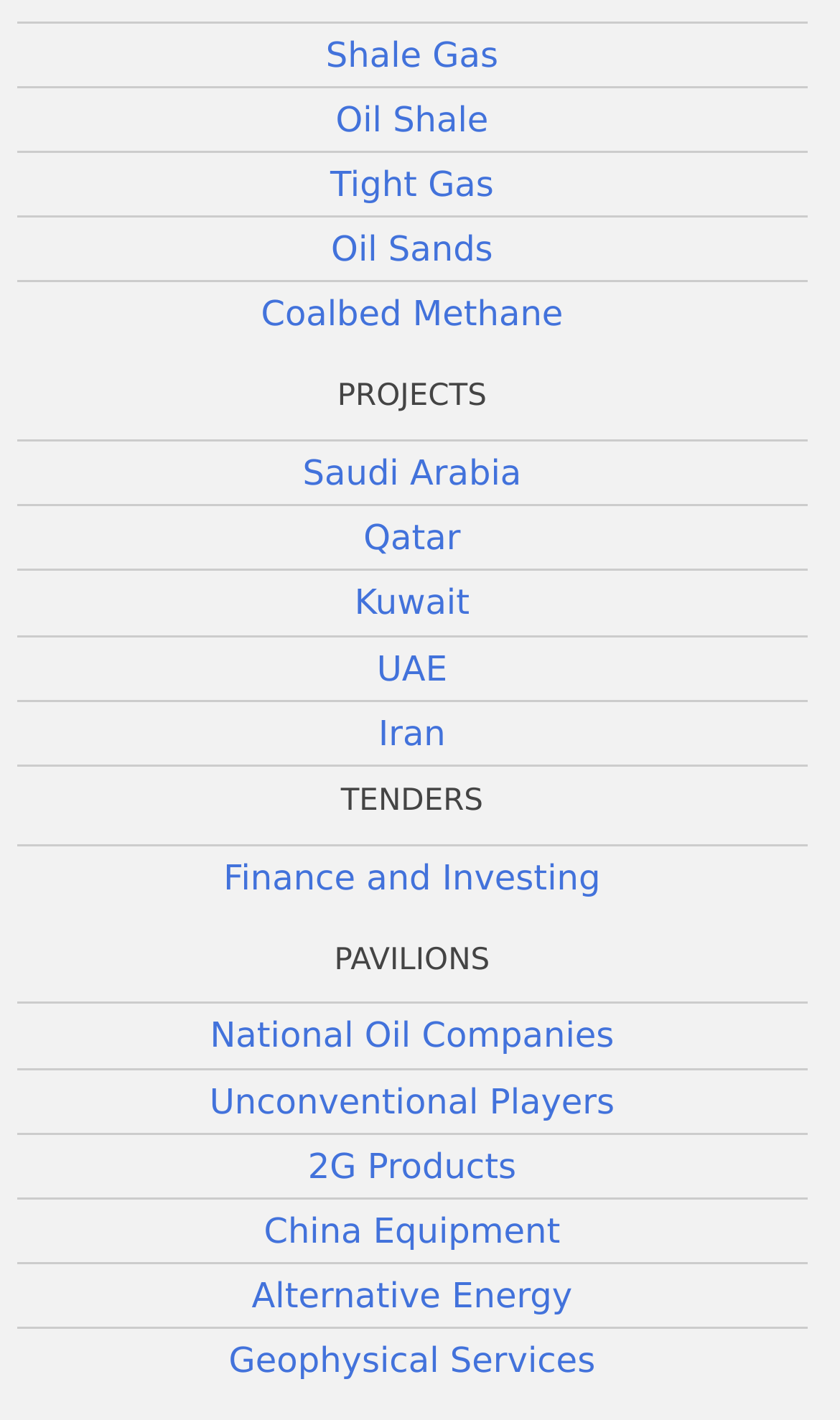Are there any categories related to energy on this webpage?
Using the image provided, answer with just one word or phrase.

Yes